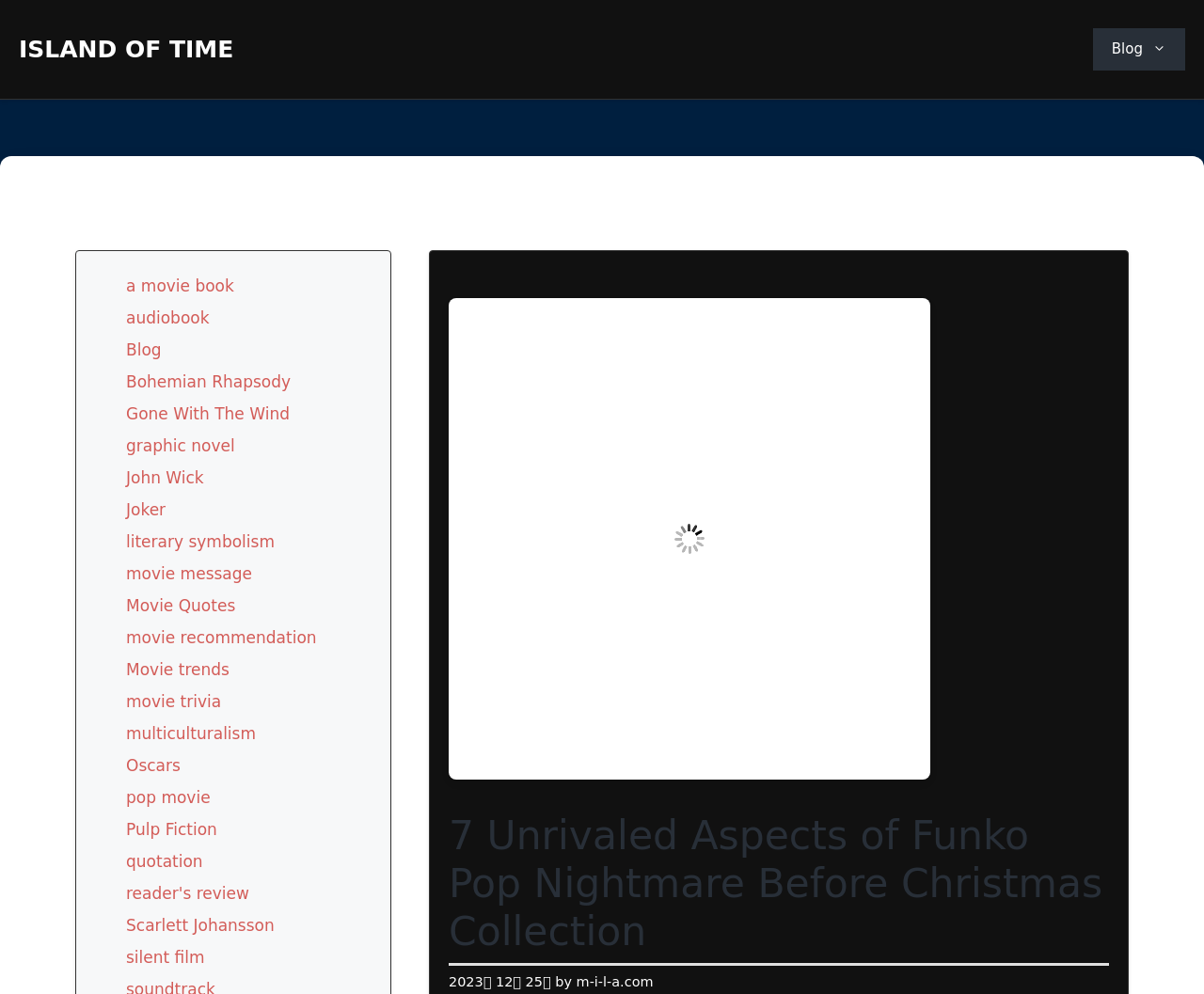What is the name of the collection being explored?
Please provide a single word or phrase as your answer based on the screenshot.

Funko Pop Nightmare Before Christmas Collection